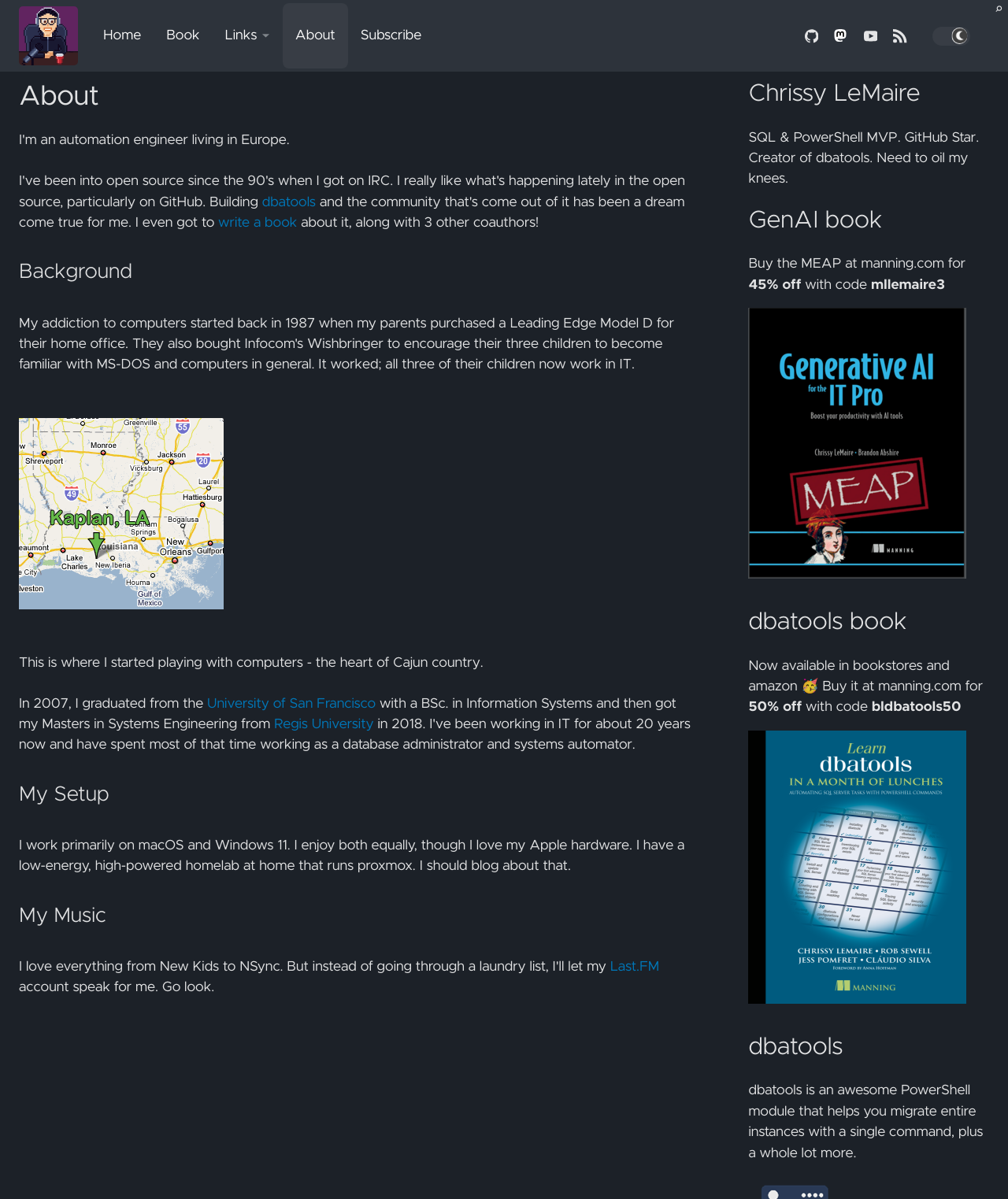Write a detailed summary of the webpage, including text, images, and layout.

This webpage is about the personal website of an automation engineer living in Europe, who is also an open-source enthusiast. The page is divided into several sections, each with its own heading.

At the top, there is a navigation menu with links to "Home", "Book", "Links", "About", and "Subscribe". Below the menu, there is a brief introduction to the engineer, mentioning their involvement in open-source projects since the 1990s.

The main content of the page is divided into sections, each with a heading. The first section is "About", which provides more information about the engineer's background, including their education and work experience. There is also a mention of their involvement in writing a book.

The next section is "My Setup", which describes the engineer's work environment, including the operating systems and hardware they use. There is also a mention of their home lab setup.

The "My Music" section provides a link to the engineer's Last.FM account, where visitors can learn more about their musical tastes.

The page also features a section dedicated to Chrissy LeMaire, a SQL and PowerShell MVP, who is also the creator of dbatools. There is a brief description of her work and achievements.

The "GenAI book" section promotes a book written by the engineer, with a link to purchase it on manning.com. There is also a discount code provided for 45% off.

The "dbatools book" section promotes another book, this time about dbatools, with links to purchase it on amazon and manning.com. There is also a discount code provided for 50% off.

Throughout the page, there are several images and icons, including a logo for netnerds.net, a links icon, and various social media icons. At the bottom right corner of the page, there is a button with a magnifying glass icon.